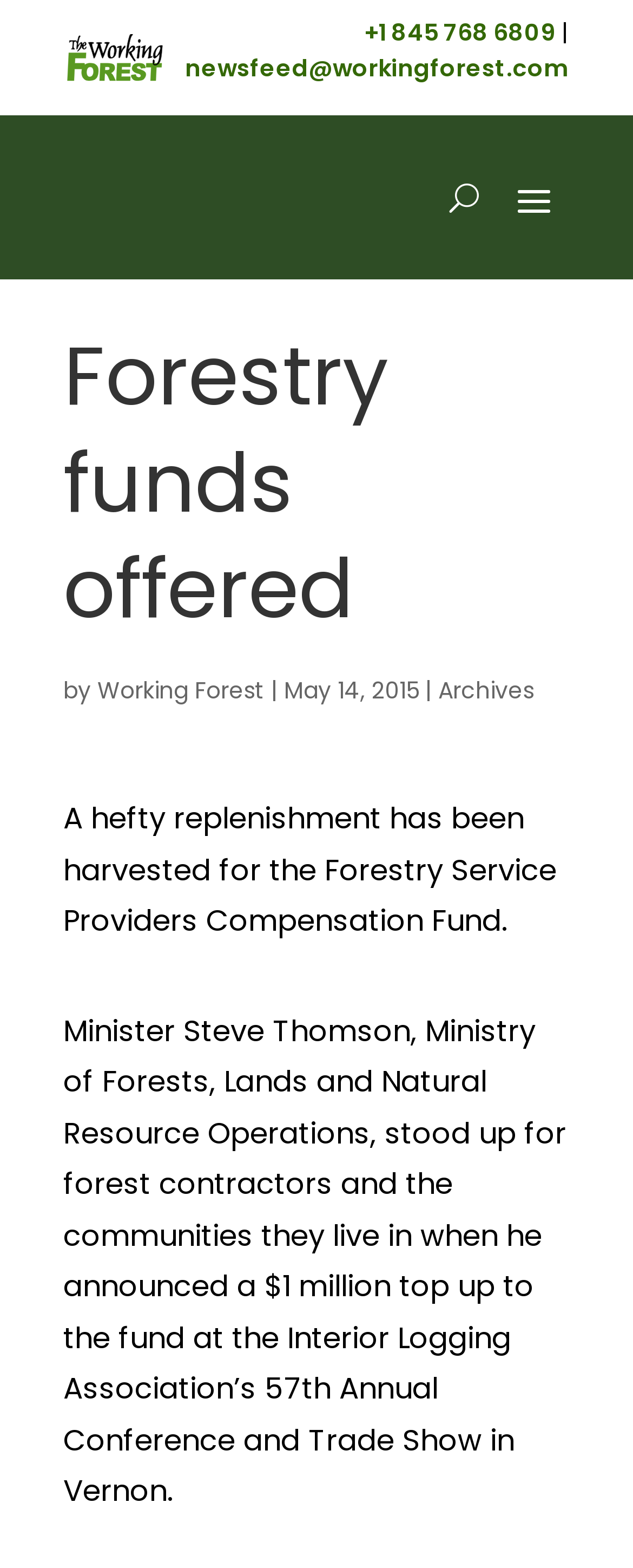Provide a one-word or brief phrase answer to the question:
What is the phone number on the webpage?

+1 845 768 6809